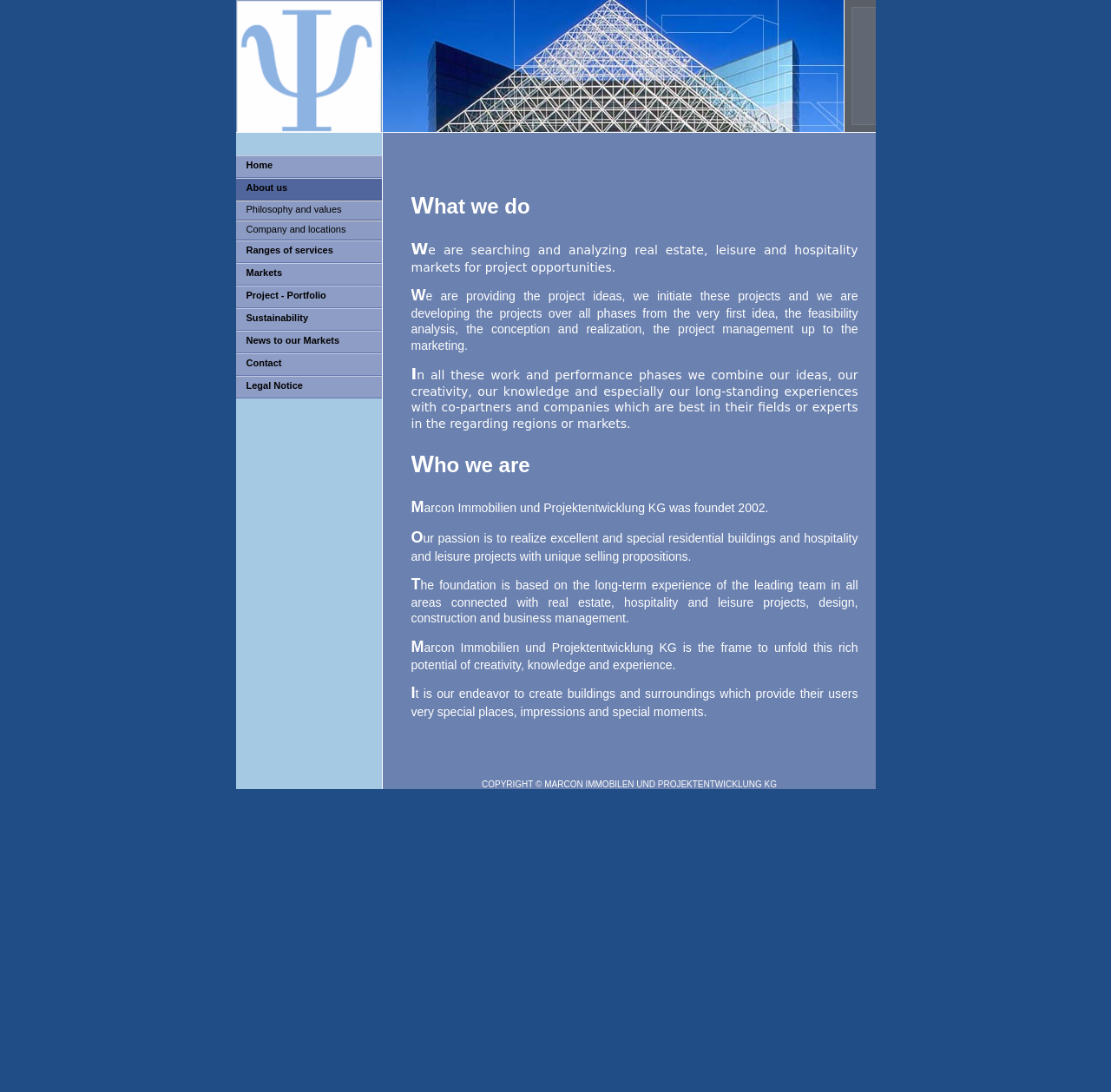Using the format (top-left x, top-left y, bottom-right x, bottom-right y), provide the bounding box coordinates for the described UI element. All values should be floating point numbers between 0 and 1: About us

[0.212, 0.163, 0.343, 0.184]